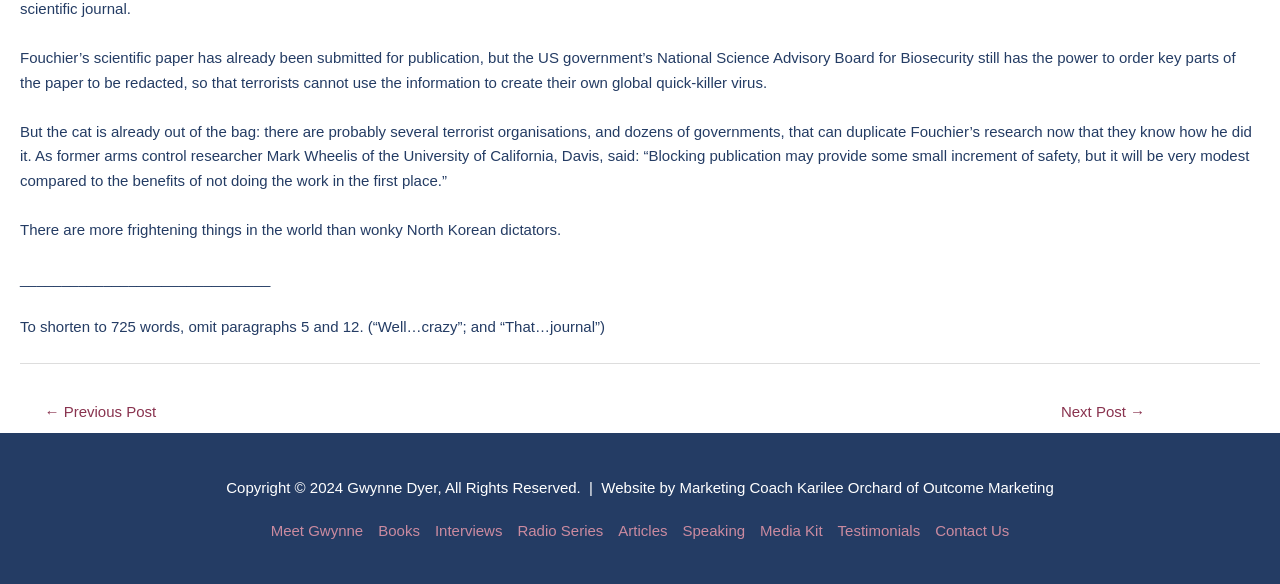Could you indicate the bounding box coordinates of the region to click in order to complete this instruction: "contact us".

[0.725, 0.893, 0.789, 0.922]